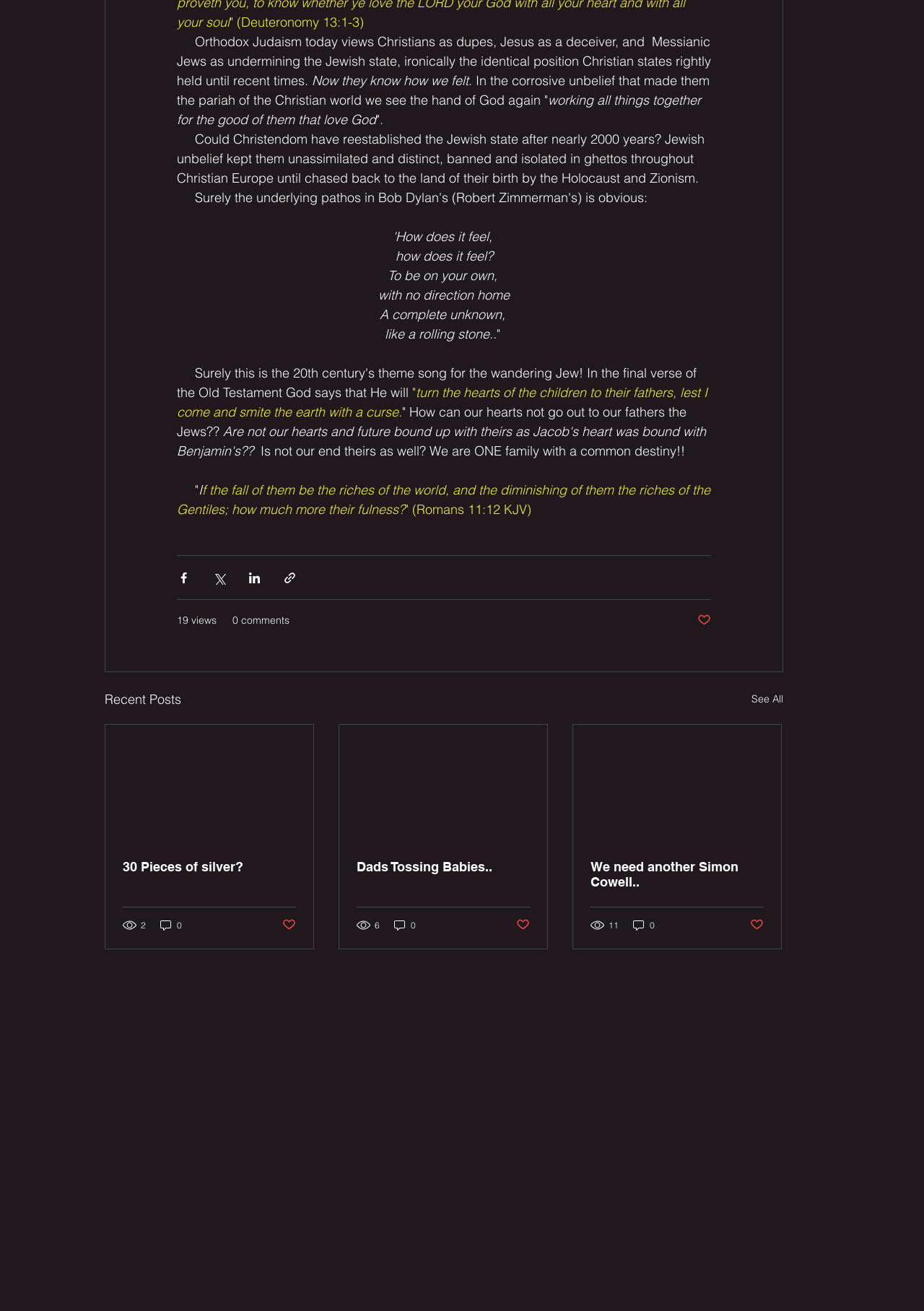What is the title of the second article?
From the details in the image, answer the question comprehensively.

The second article has a link element with the text 'Dads Tossing Babies..', which is the title of the article.